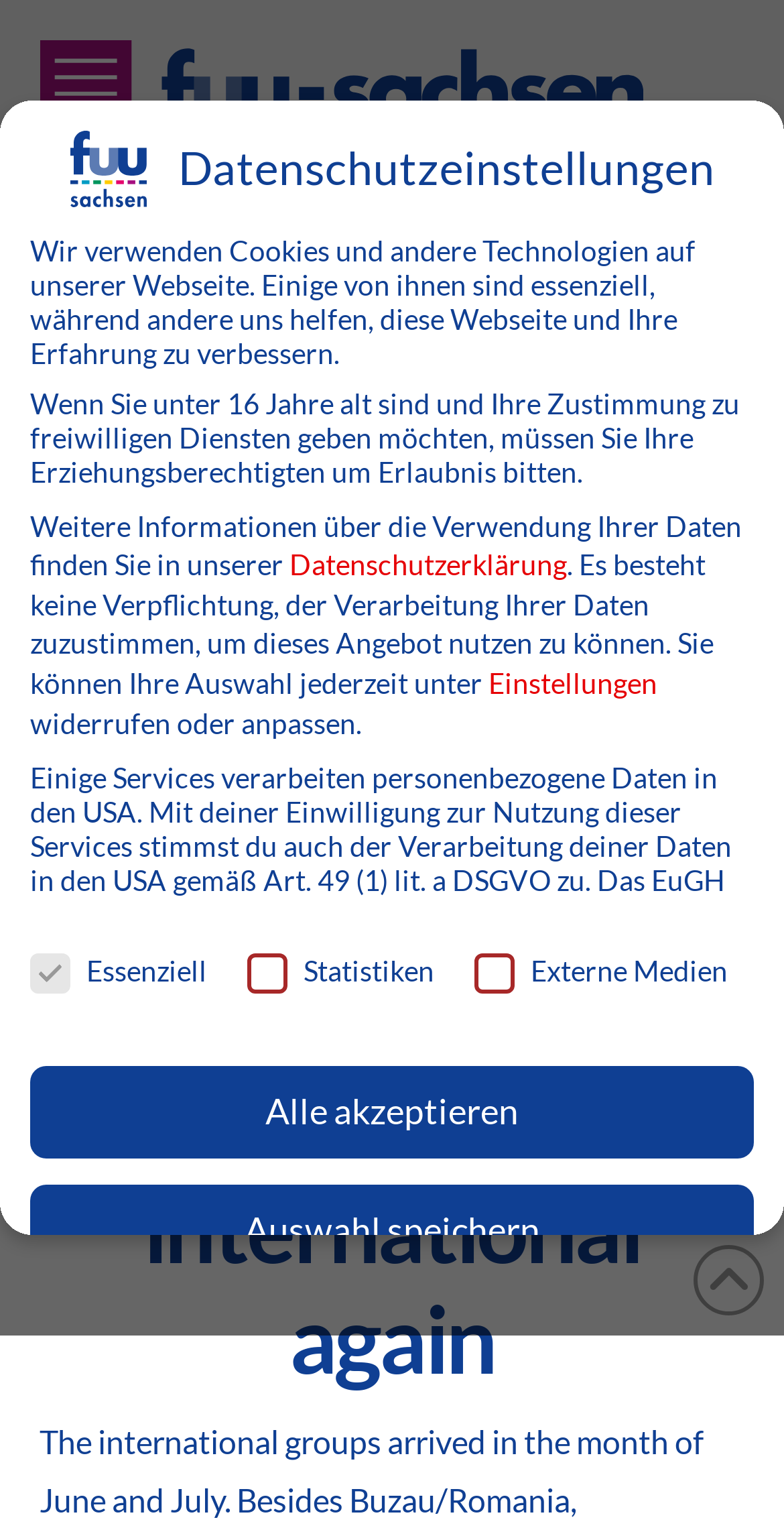Provide a comprehensive description of the webpage.

The webpage is about International Summer Months, specifically related to fuu-sachsen ggmbh. At the top left, there is a logo of fuu-sachsen ggmbh, which is also a link. Below the logo, there is a layout table that spans almost the entire width of the page. 

Within the layout table, there is a breadcrumb navigation section with four links: HOME, NEWS, INTERNATIONAL SUMMER MONTHS, and others. Below the breadcrumb navigation, there is a header section with a heading "International summer months" and some text "fuu.International" followed by a date "10. August 2021". 

To the right of the date, there is a link "International Education Projects". Below the header section, there is a main content area with a heading "Finally it became international again". 

At the bottom right of the page, there is a "Back to Top" link. Above the "Back to Top" link, there is a section about data protection settings, which includes a heading "Datenschutzeinstellungen" and several paragraphs of text explaining the use of cookies and data processing. 

Within this section, there are several static text elements, links, and checkboxes. The text explains that the website uses cookies and other technologies, and that users can choose to accept or decline the use of their data. There are three checkboxes for "Essenziell", "Statistiken", and "Externe Medien", and three buttons at the bottom: "Alle akzeptieren", "Auswahl speichern", and "Ablehnen".